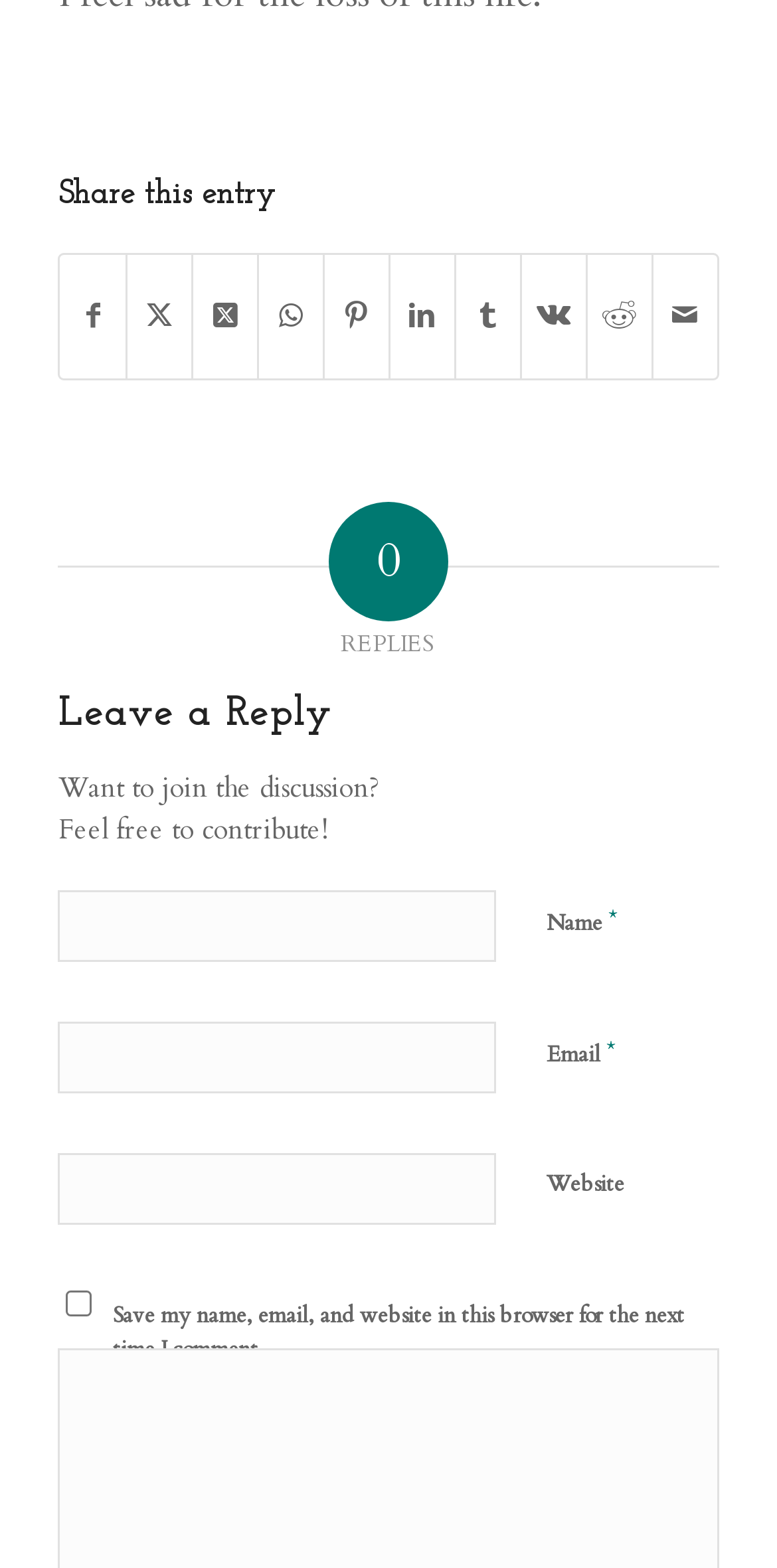Determine the bounding box coordinates of the section I need to click to execute the following instruction: "Leave a reply". Provide the coordinates as four float numbers between 0 and 1, i.e., [left, top, right, bottom].

[0.075, 0.443, 0.925, 0.471]